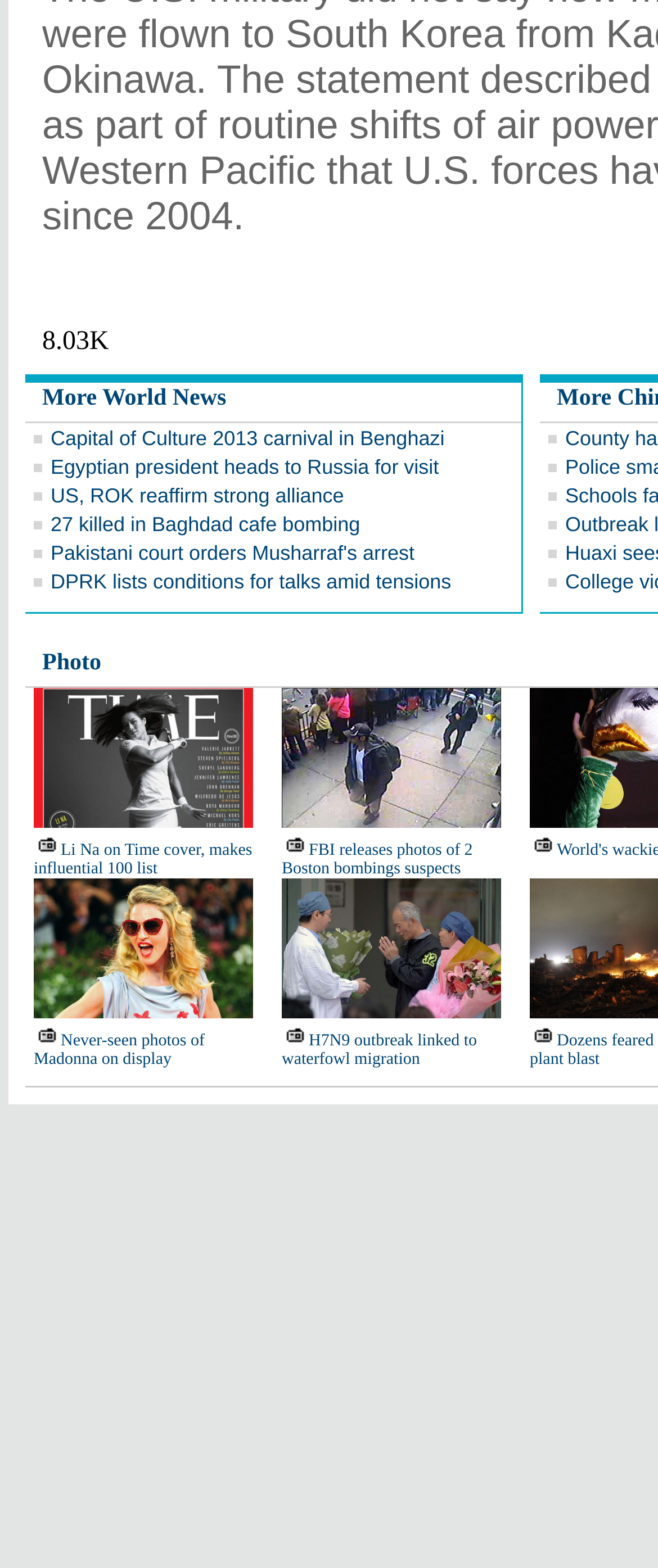Identify the bounding box coordinates for the region of the element that should be clicked to carry out the instruction: "Send an email". The bounding box coordinates should be four float numbers between 0 and 1, i.e., [left, top, right, bottom].

None